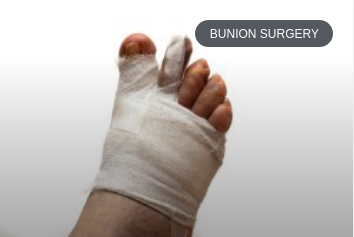Provide a one-word or short-phrase answer to the question:
What is the purpose of the bandage?

To promote healing